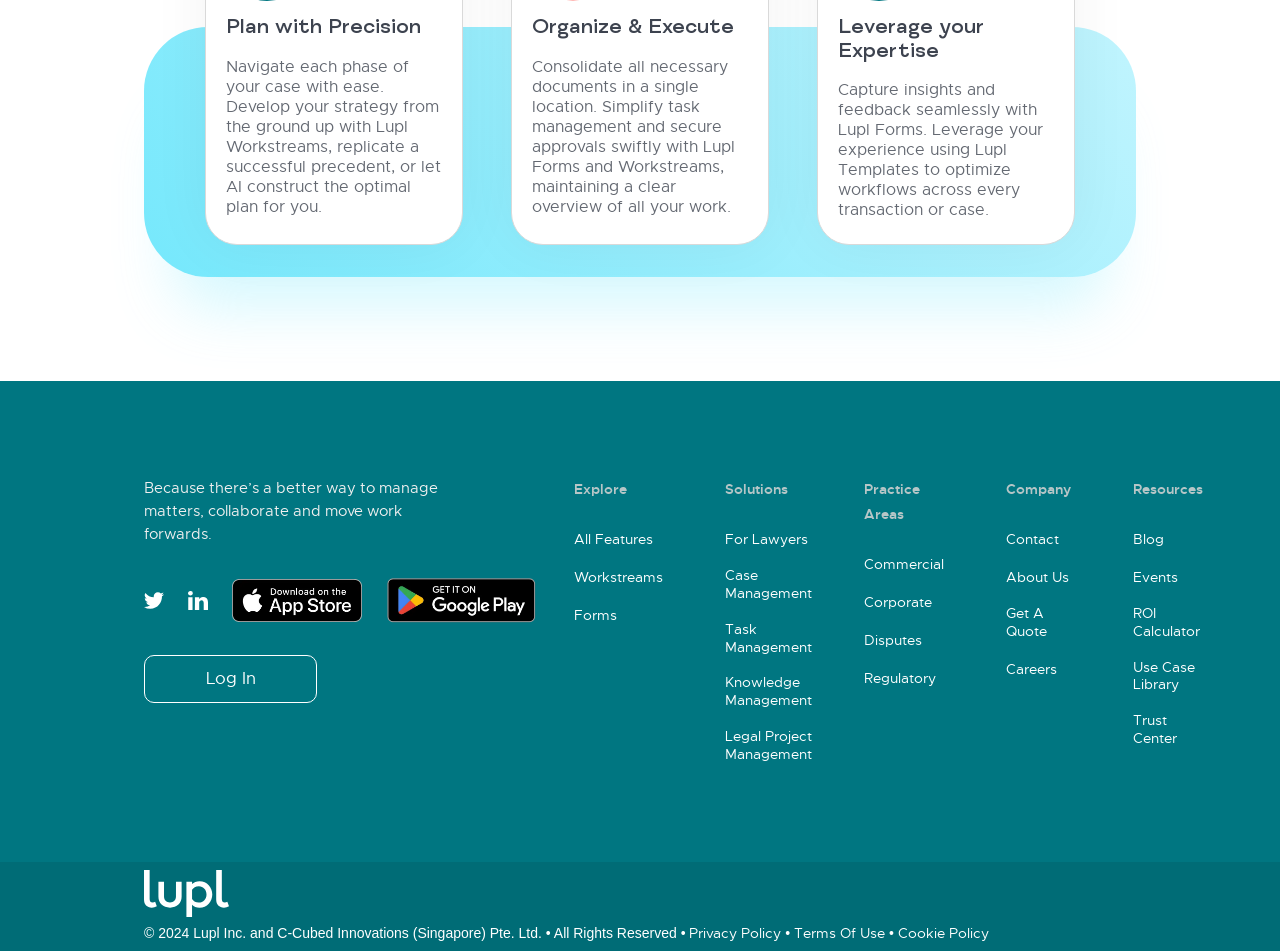Determine the bounding box coordinates for the area that needs to be clicked to fulfill this task: "Explore all features". The coordinates must be given as four float numbers between 0 and 1, i.e., [left, top, right, bottom].

[0.448, 0.559, 0.51, 0.577]